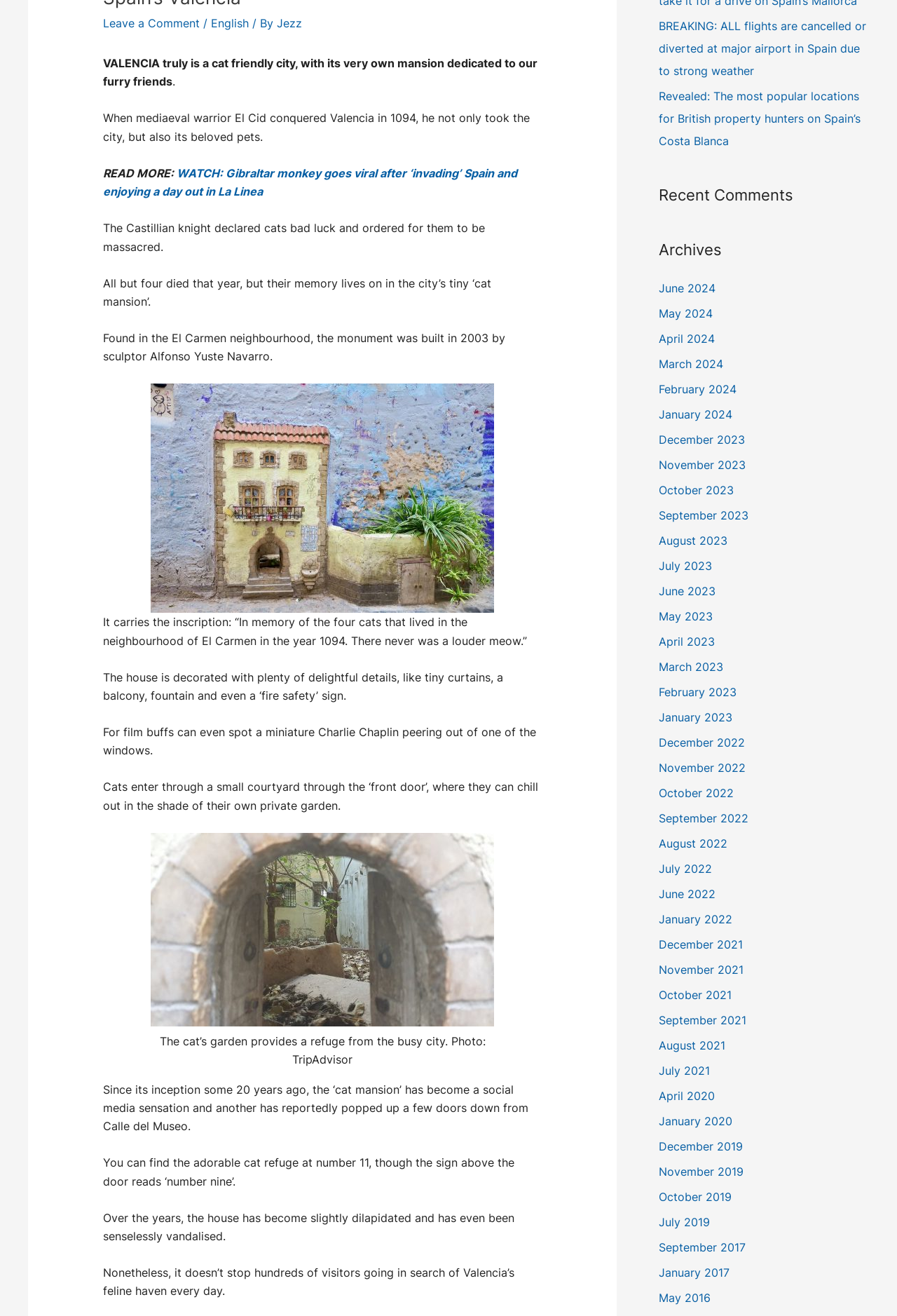Please locate the UI element described by "Leave a Comment" and provide its bounding box coordinates.

[0.115, 0.012, 0.222, 0.023]